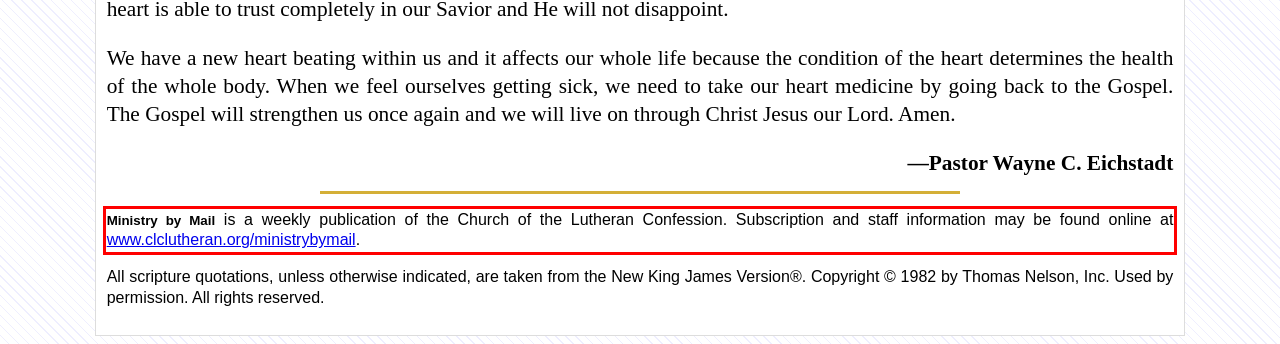Within the provided webpage screenshot, find the red rectangle bounding box and perform OCR to obtain the text content.

Ministry by Mail is a weekly publication of the Church of the Lutheran Confession. Subscription and staff information may be found online at www.clclutheran.org/ministrybymail.